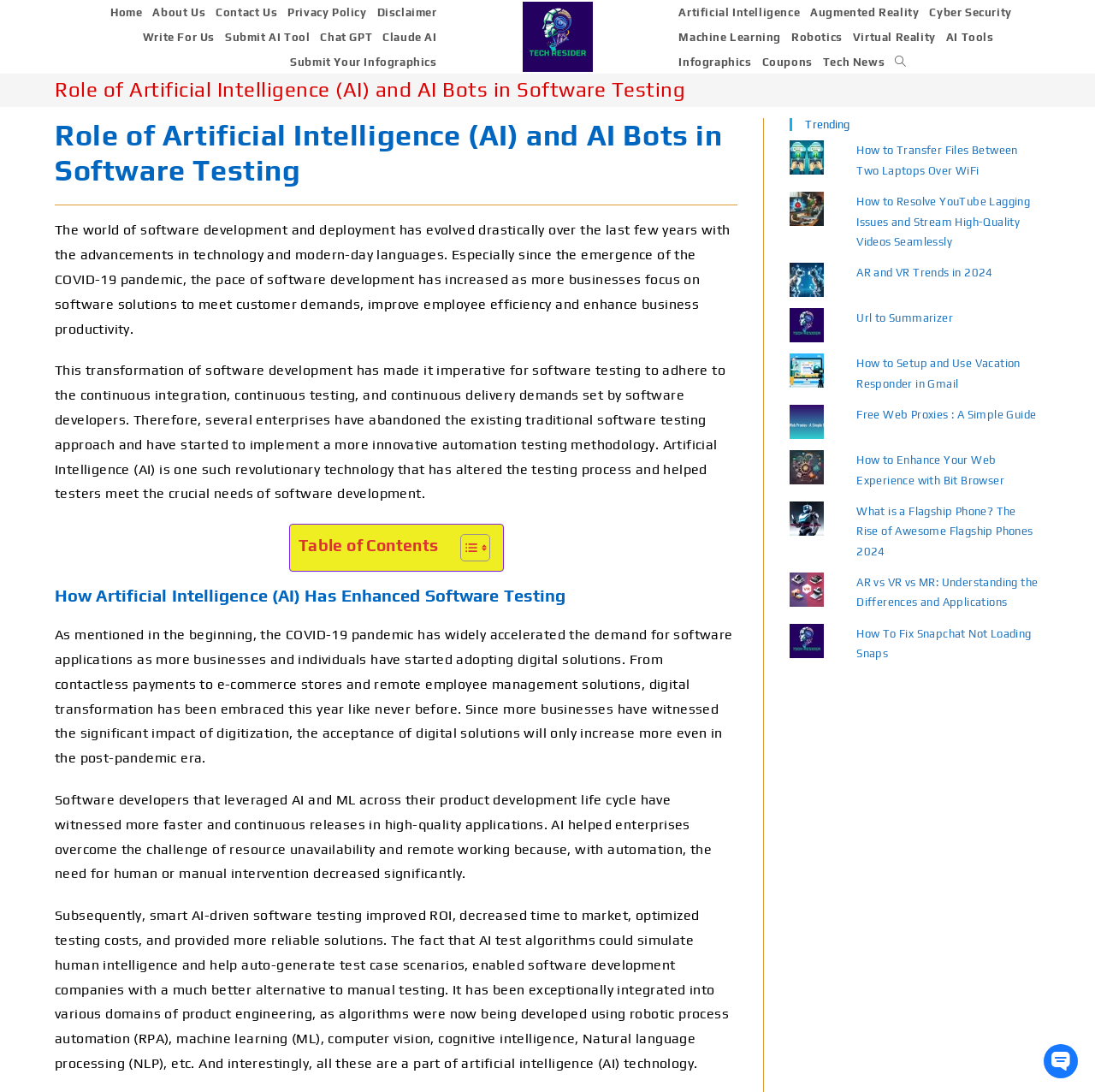What is the website's logo?
Please respond to the question with a detailed and thorough explanation.

The website's logo is located at the top right corner of the webpage, and it is an image with the text 'Tech resider logo'.